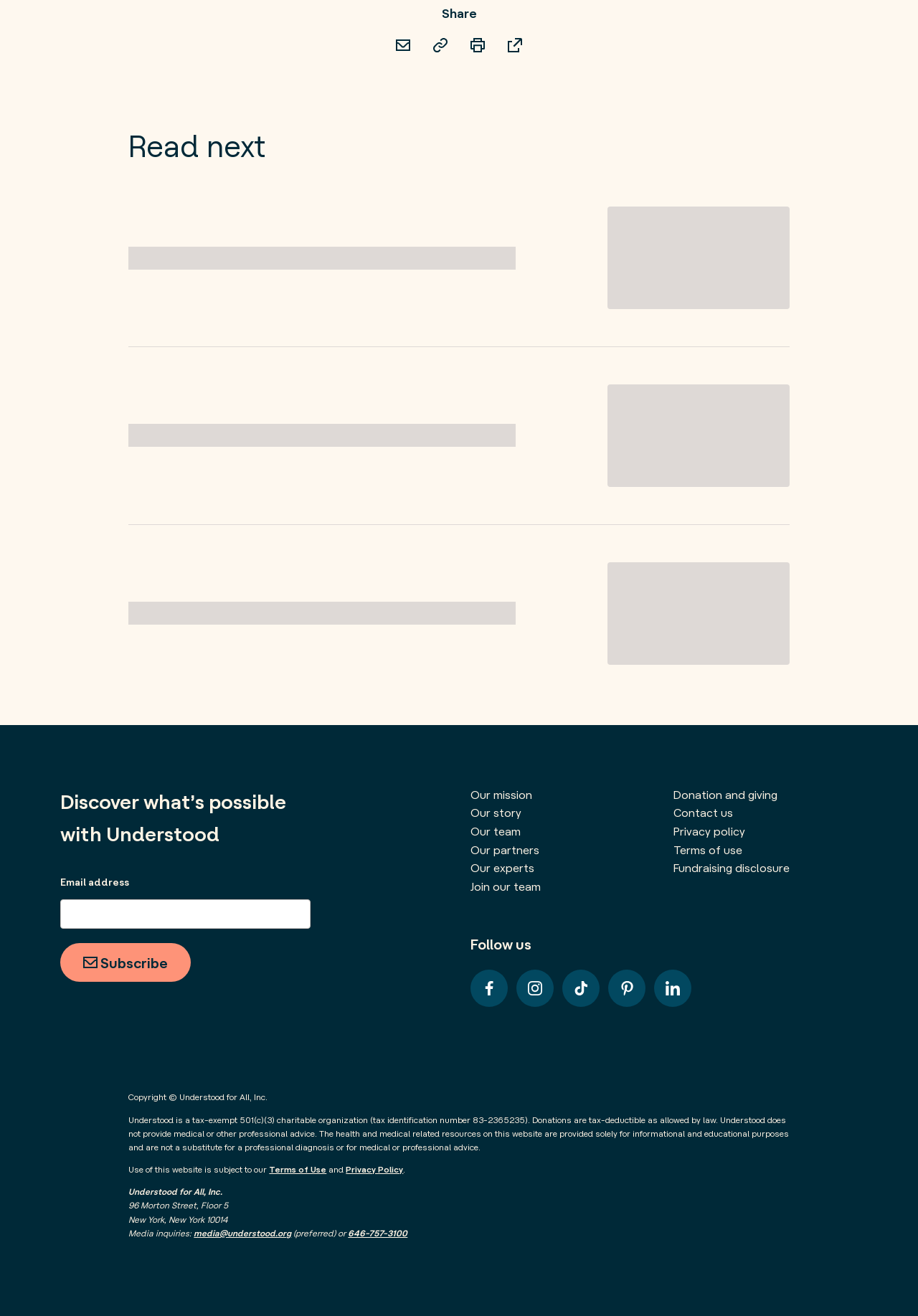Respond to the question with just a single word or phrase: 
How can users subscribe to the organization's newsletter?

By entering email address